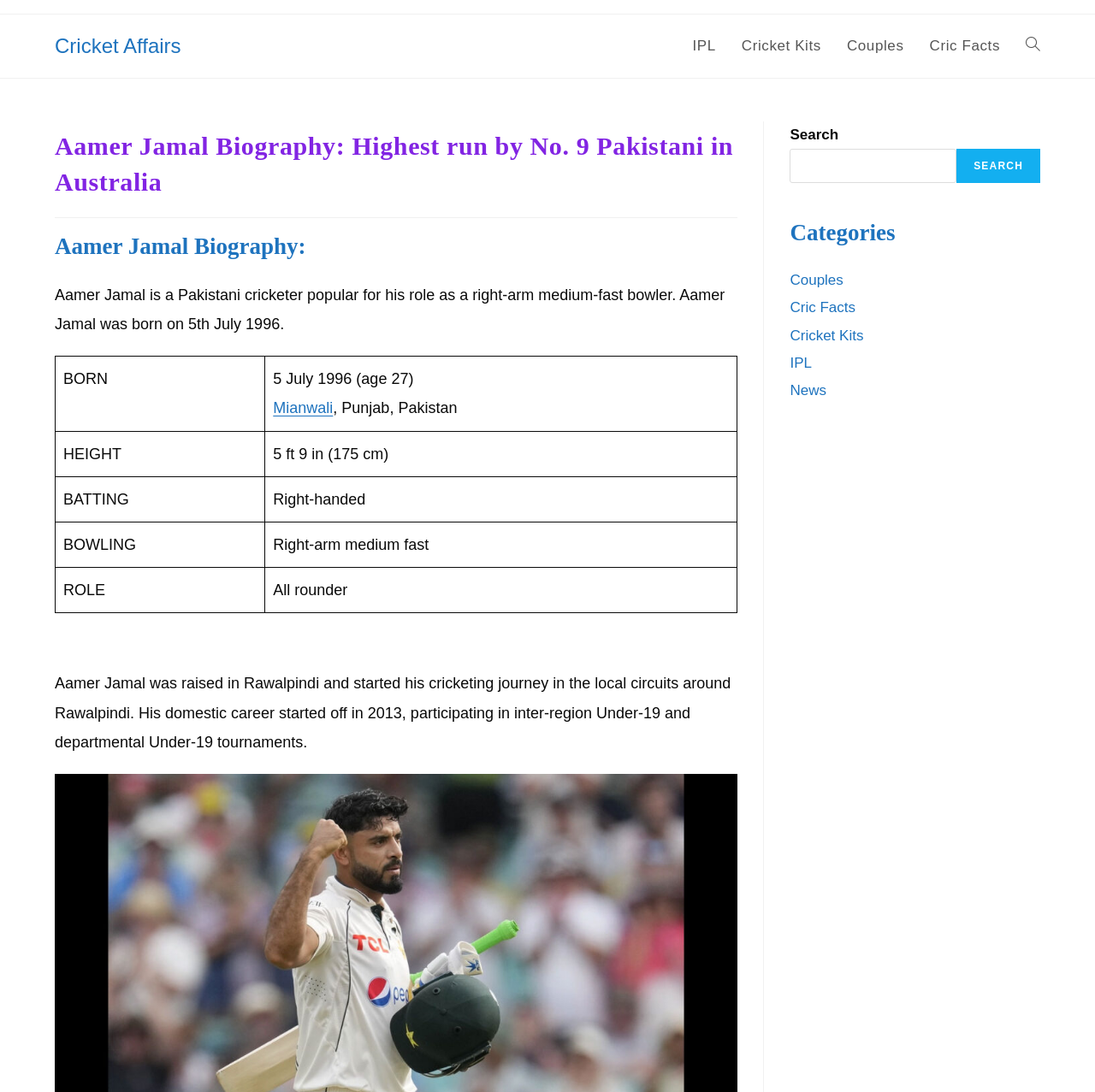Predict the bounding box coordinates for the UI element described as: "parent_node: SEARCH name="s"". The coordinates should be four float numbers between 0 and 1, presented as [left, top, right, bottom].

[0.721, 0.136, 0.874, 0.168]